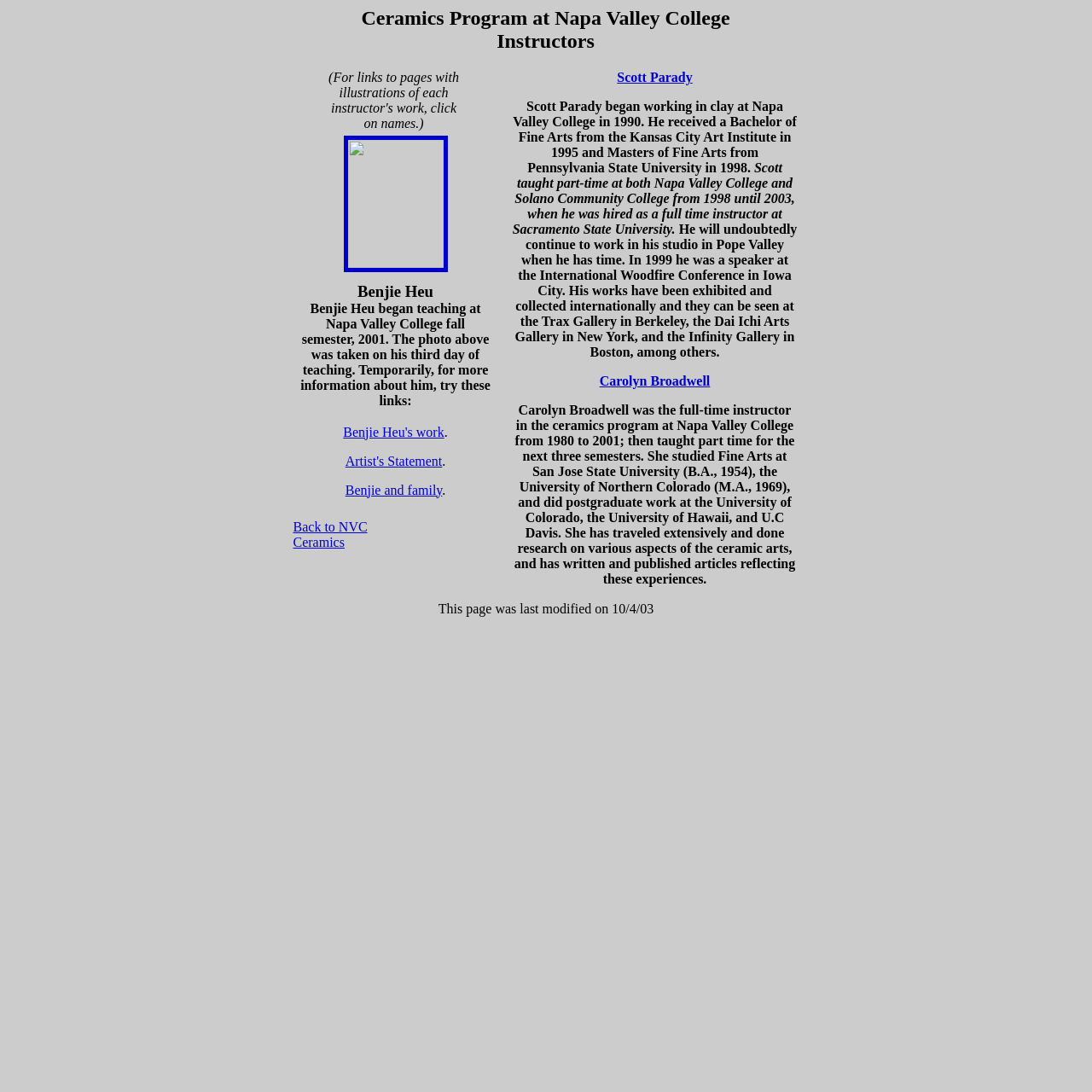Please give a succinct answer using a single word or phrase:
How many instructors are mentioned on this webpage?

3